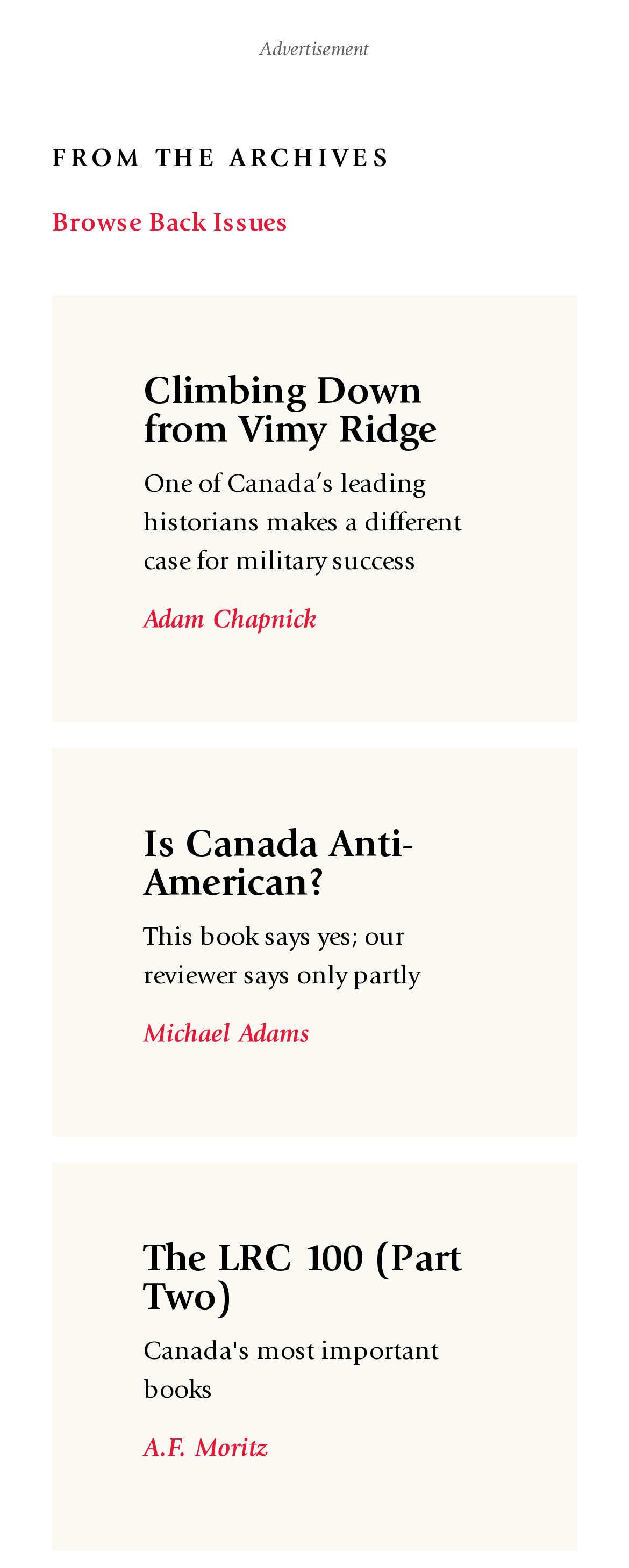What is the title of the third article in the footer?
Please provide a single word or phrase in response based on the screenshot.

The LRC 100 (Part Two)